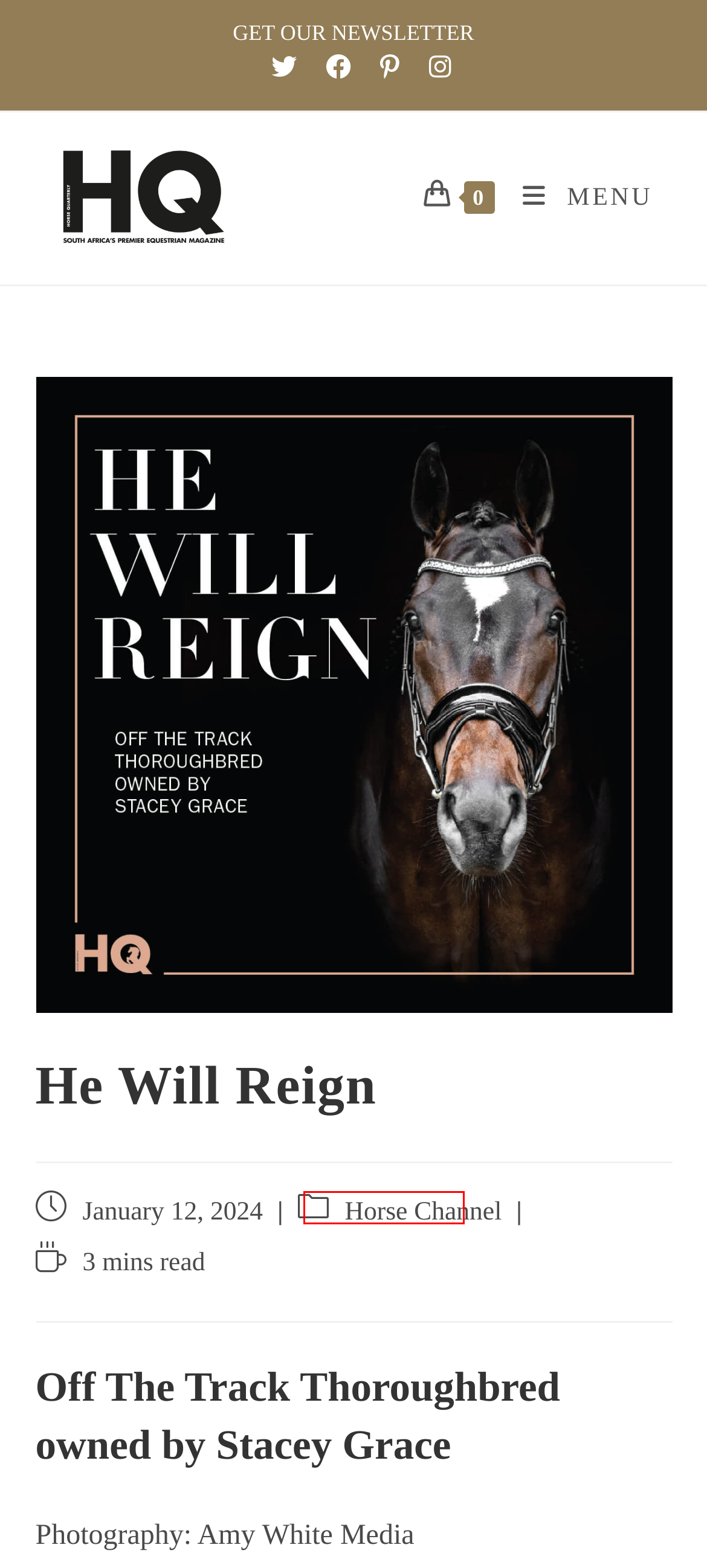Examine the screenshot of a webpage with a red bounding box around an element. Then, select the webpage description that best represents the new page after clicking the highlighted element. Here are the descriptions:
A. Basket – HQ Magazine
B. GLOBAL CHAMPIONS LEAGUE ST TROPEZ – THE STARS CONTINUE TO SHINE – HQ Magazine
C. Horse Channel – HQ Magazine
D. GLOBAL CHAMPIONS TOUR GRAND PRIX ST TROPEZ – HQ Magazine
E. Get our Newsletter – HQ Magazine
F. THE BIOGEN MAPLE RIDGE WORLD CUP QUALIFIER – HQ Magazine
G. HQ Magazine – South Africa's Premier Horse Magazine
H. Laureus Polo Cup – HQ Magazine

C